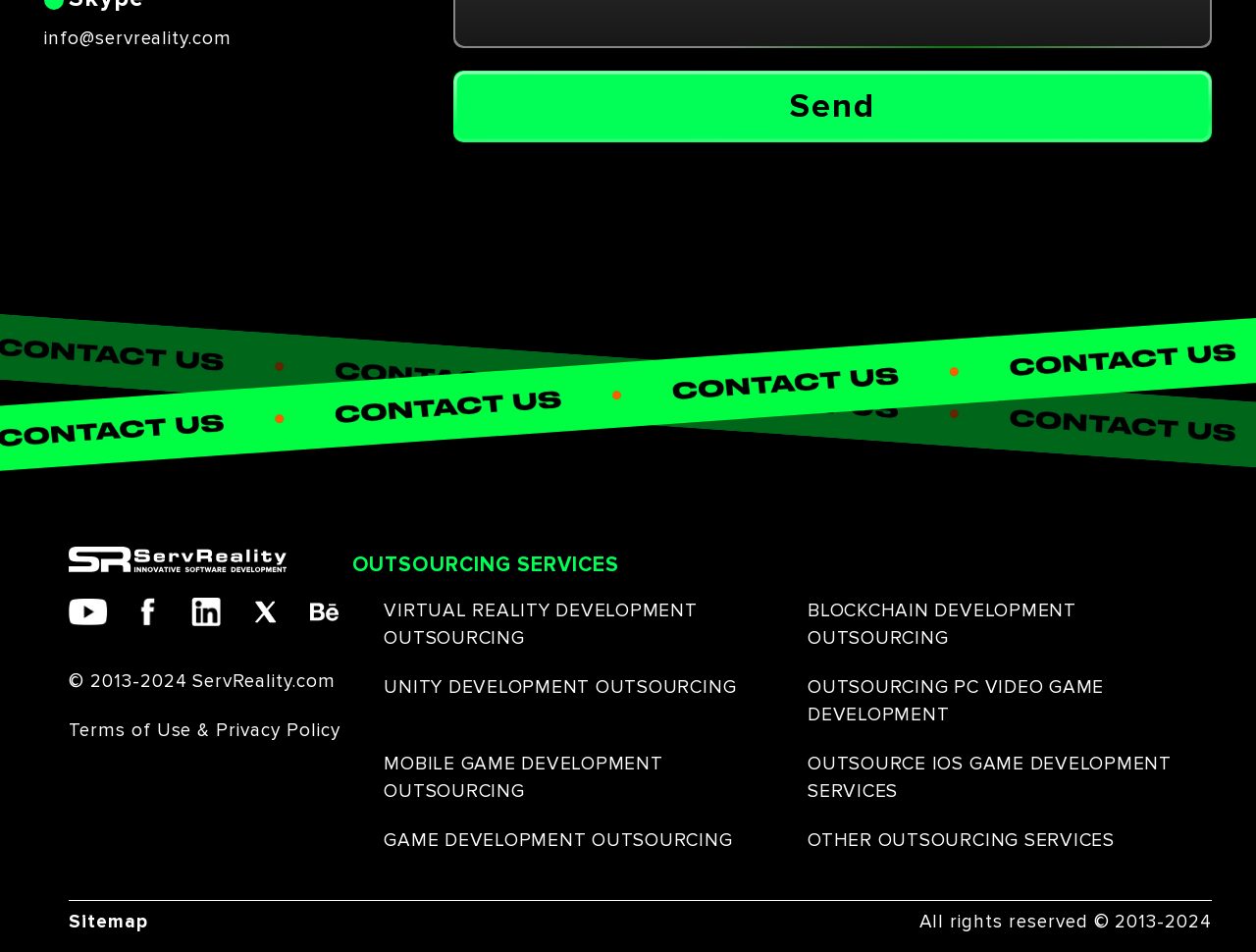Using the image as a reference, answer the following question in as much detail as possible:
How many outsourcing services are listed?

The outsourcing services are listed in the middle section of the webpage. There are seven links listed, including 'VIRTUAL REALITY DEVELOPMENT OUTSOURCING', 'BLOCKCHAIN DEVELOPMENT OUTSOURCING', 'UNITY DEVELOPMENT OUTSOURCING', 'OUTSOURCING PC VIDEO GAME DEVELOPMENT', 'MOBILE GAME DEVELOPMENT OUTSOURCING', 'OUTSOURCE IOS GAME DEVELOPMENT SERVICES', and 'GAME DEVELOPMENT OUTSOURCING'.